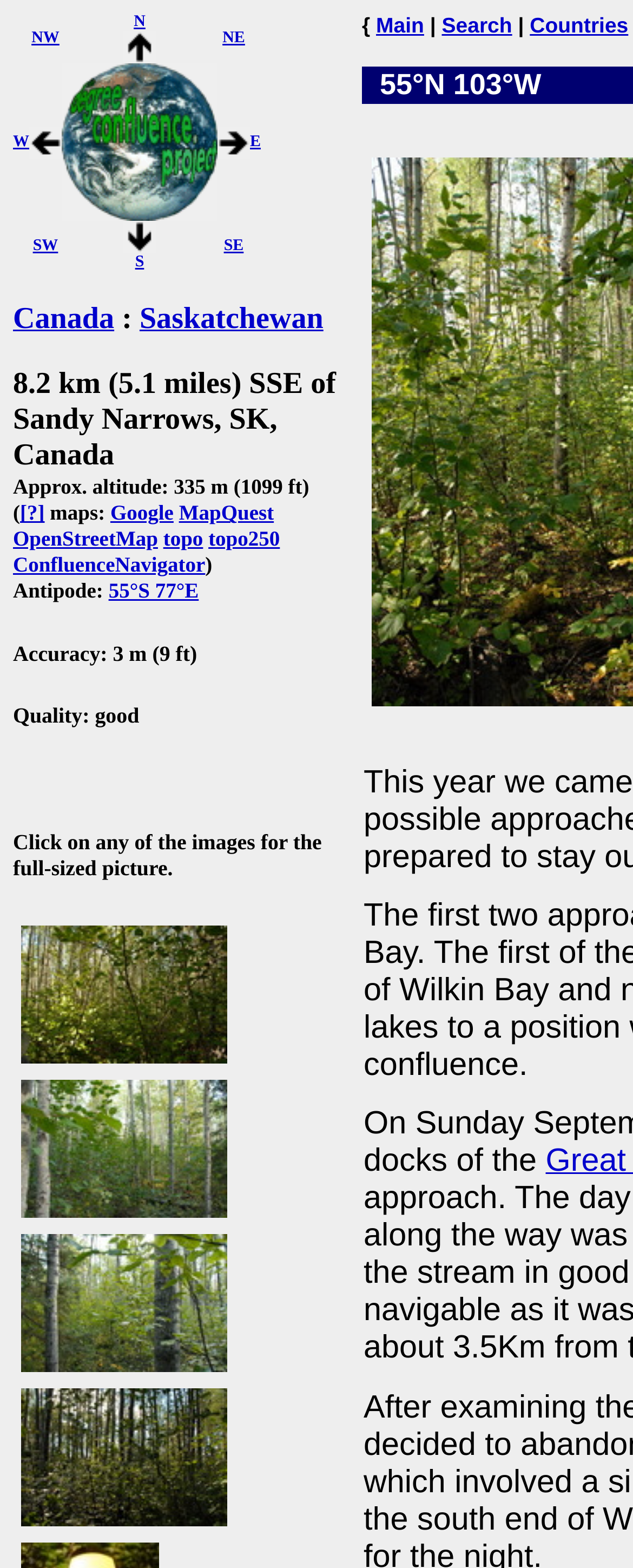Give an extensive and precise description of the webpage.

The webpage is about the Degree Confluence Project, which appears to be a geographic project that involves visiting and documenting confluence points on the Earth's surface. 

At the top of the page, there is a table with eight links, each representing a direction (NW, N, NE, E, SE, S, SW, W) and an image associated with each direction. 

Below the table, there are three headings that provide information about the confluence point being visited. The first heading indicates that the point is located in Canada, specifically in Saskatchewan. The second heading provides more detailed information about the location, including the distance from a nearby town, the altitude, and a link to various maps. The third heading indicates the accuracy and quality of the confluence point.

Following the headings, there are five links to images, each showing a different view of the confluence point (North, East, South, West, and a GPS reading). 

At the bottom of the page, there are three links to navigate to other parts of the website: Main, Search, and Countries.